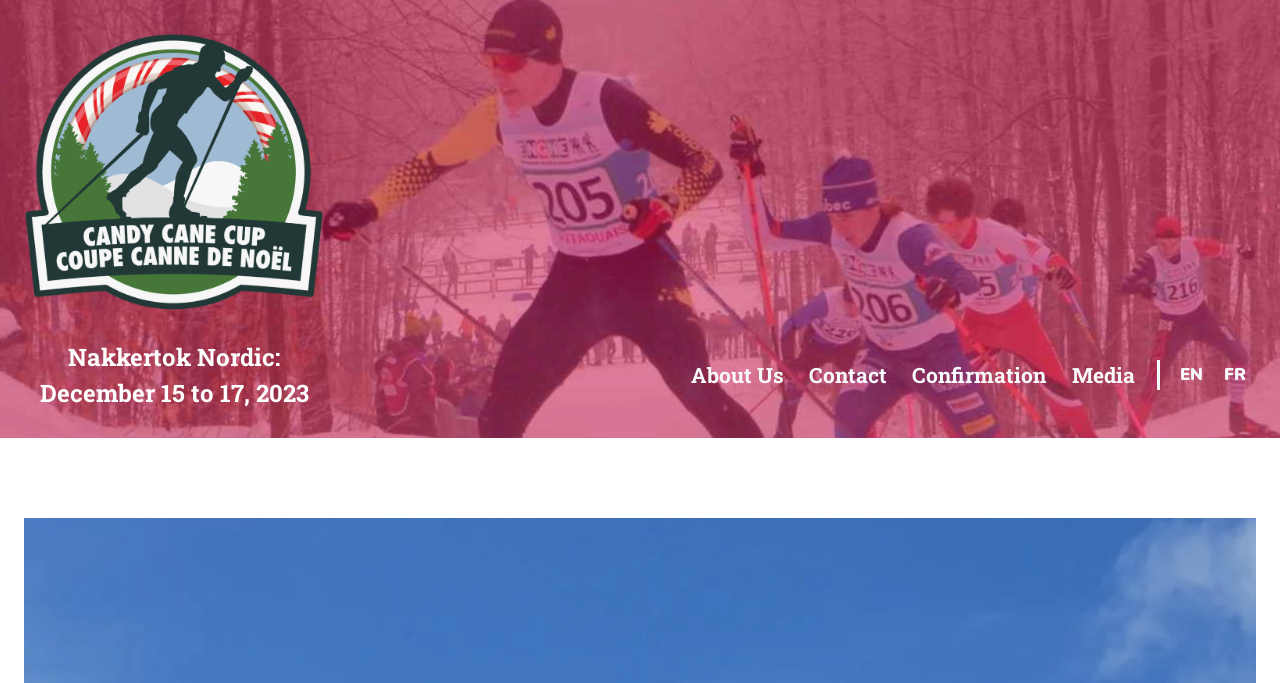What is the purpose of the webpage?
Look at the image and respond with a single word or a short phrase.

Volunteer accommodations